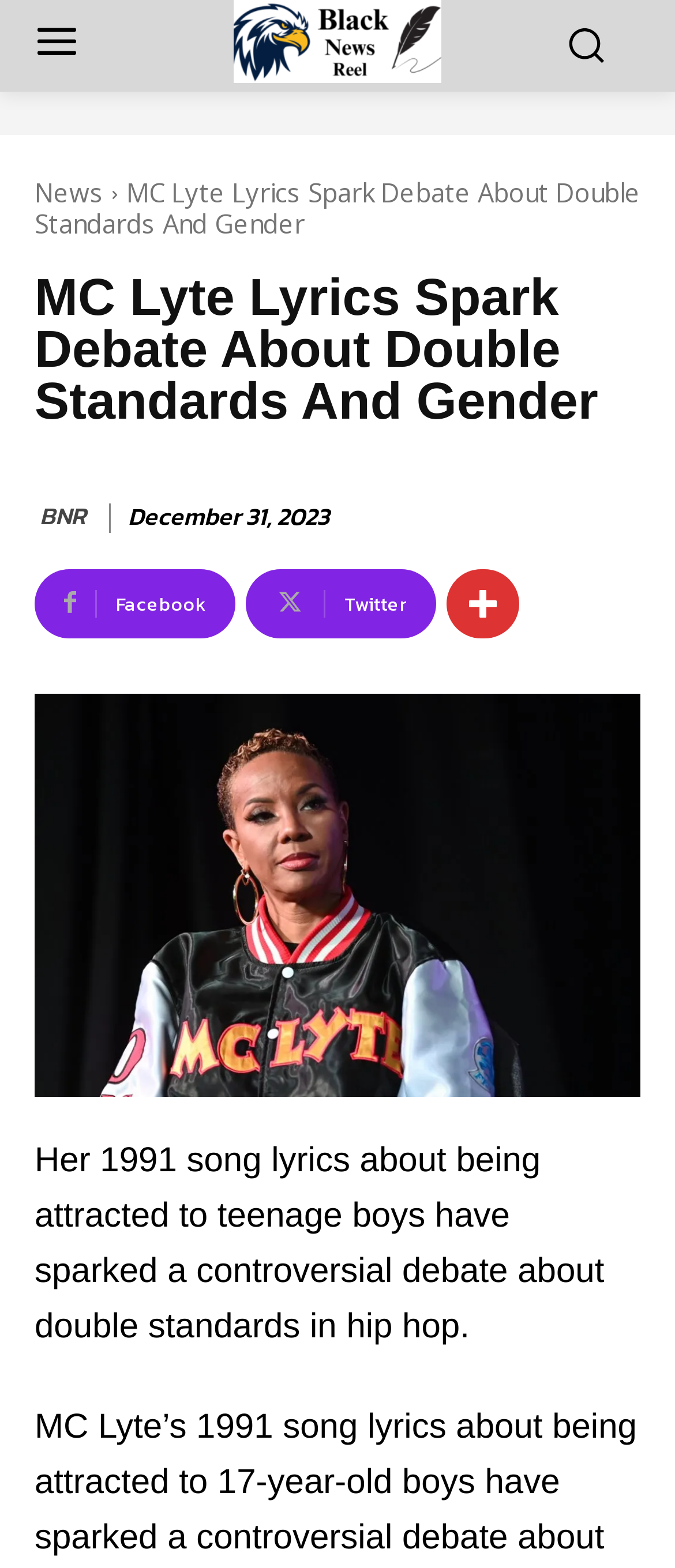Using the elements shown in the image, answer the question comprehensively: What is the name of the rapper mentioned?

The name 'MC Lyte' is mentioned in the heading and static text elements, indicating that the webpage is about the rapper MC Lyte.